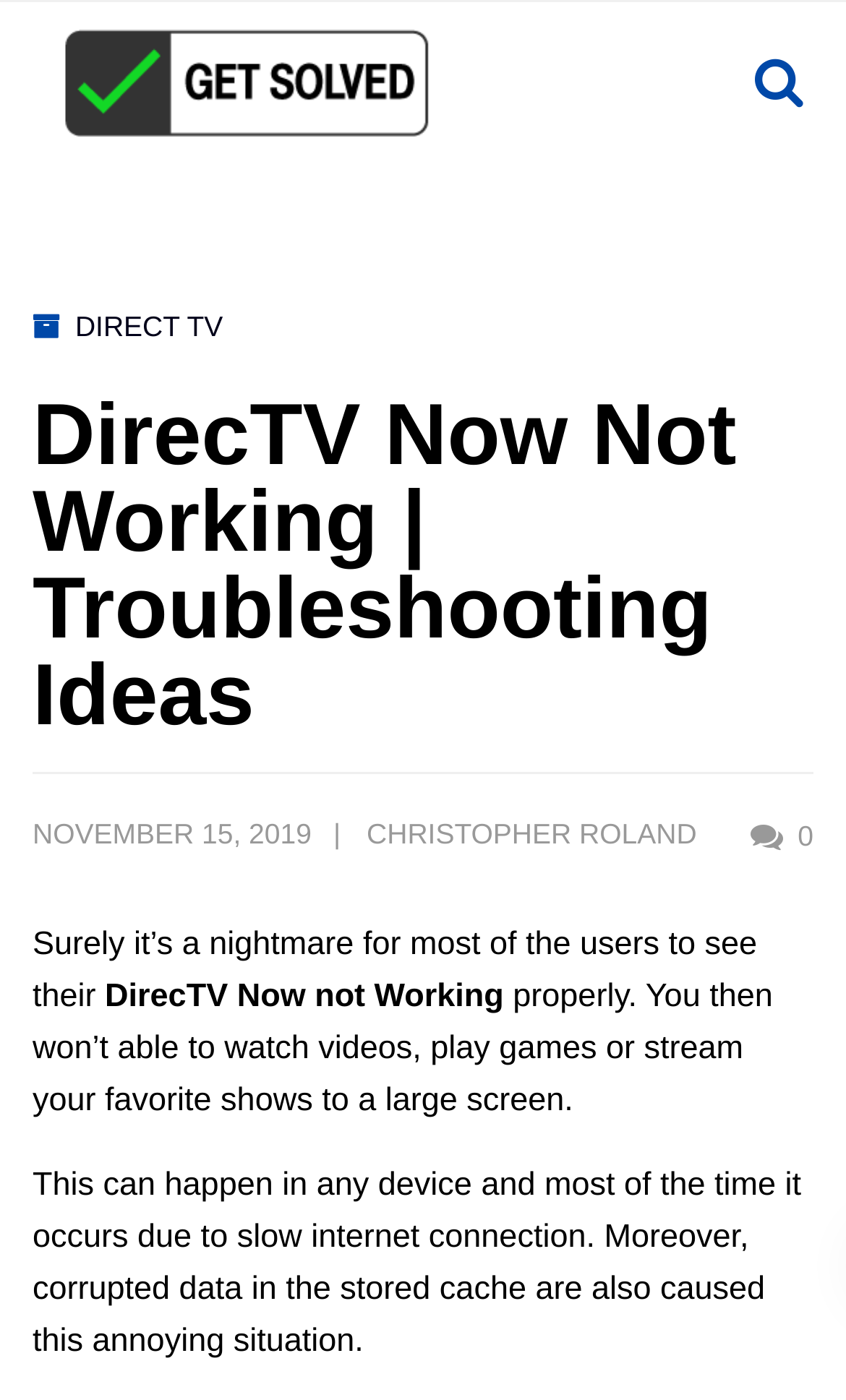What is the date of this article?
Respond with a short answer, either a single word or a phrase, based on the image.

NOVEMBER 15, 2019